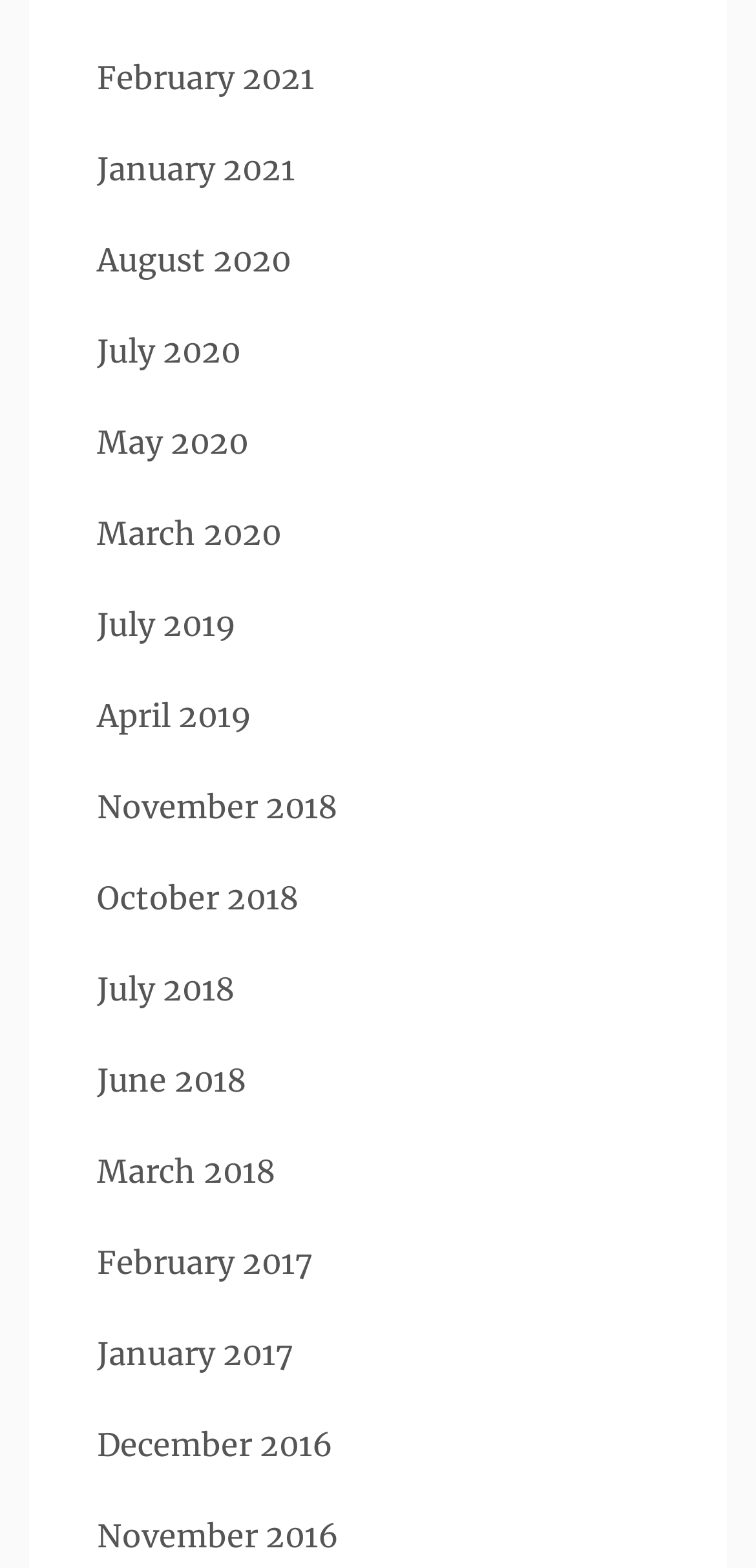Refer to the screenshot and give an in-depth answer to this question: What is the earliest month and year available on this webpage?

I looked at the links on the webpage and found that the earliest month and year available is February 2017, which is the 22nd link from the top.